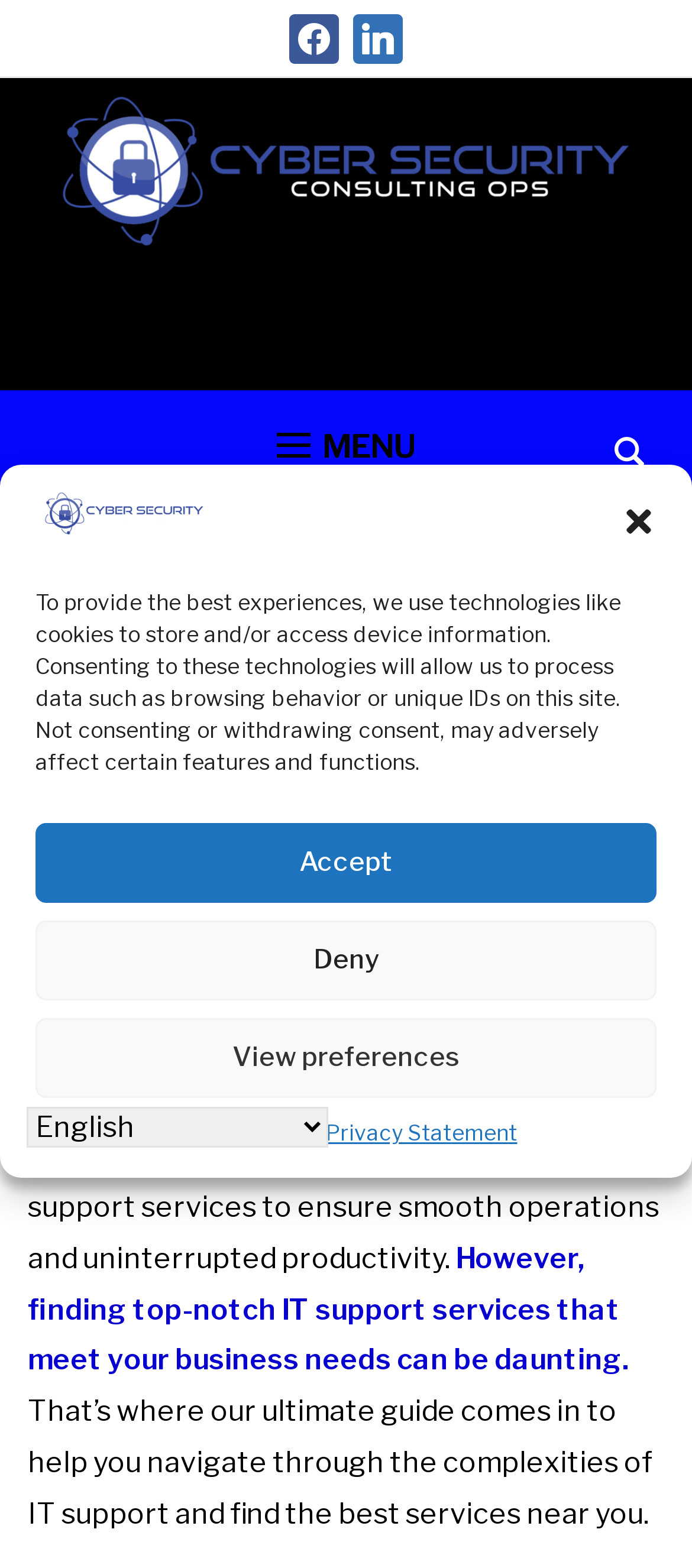Locate the bounding box coordinates of the area where you should click to accomplish the instruction: "Click the Cyber-Security-Consulting-Ops logo".

[0.051, 0.325, 0.308, 0.347]